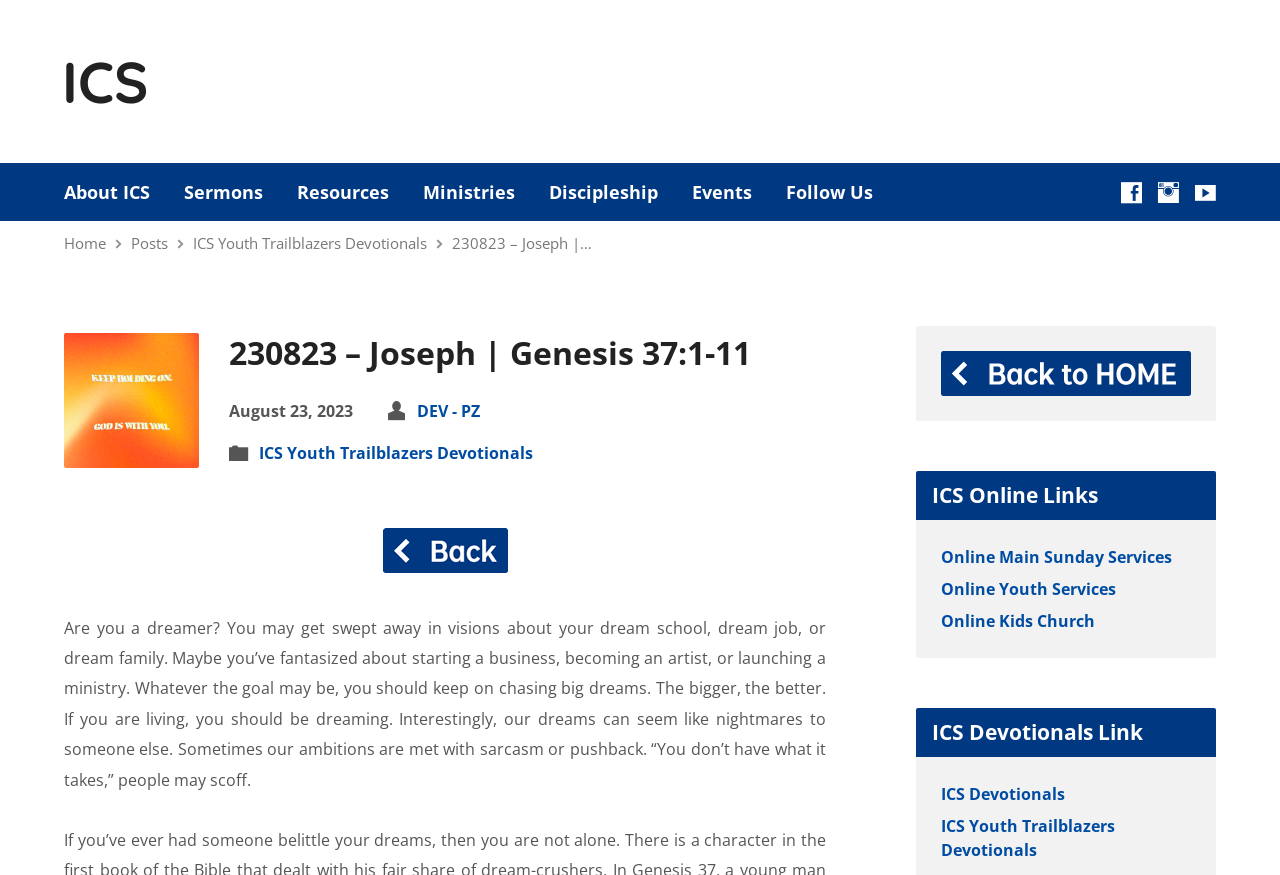Determine the bounding box coordinates of the element's region needed to click to follow the instruction: "Click on Get Me Free Samples". Provide these coordinates as four float numbers between 0 and 1, formatted as [left, top, right, bottom].

None